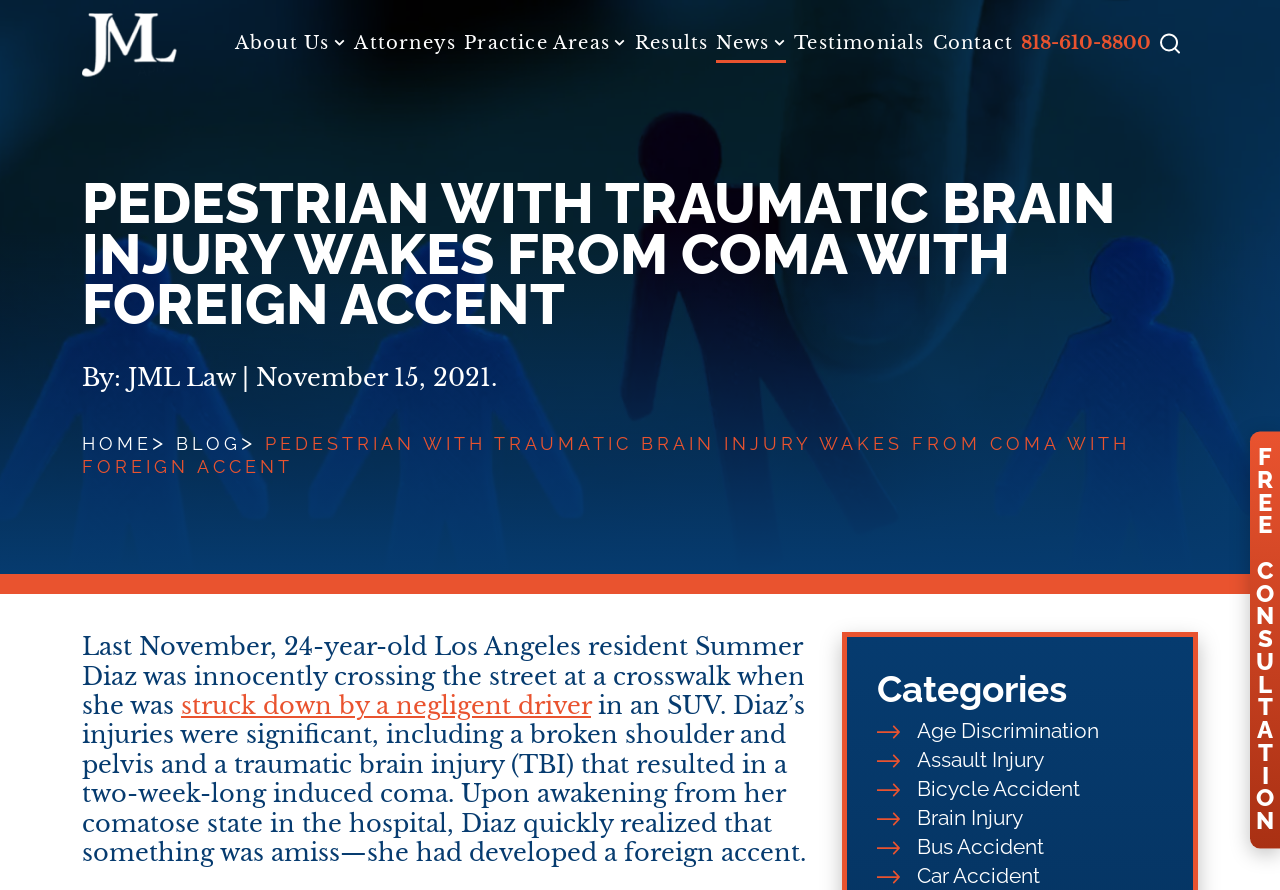How many types of injuries are listed under 'Personal Injury'?
Answer the question with just one word or phrase using the image.

More than 20